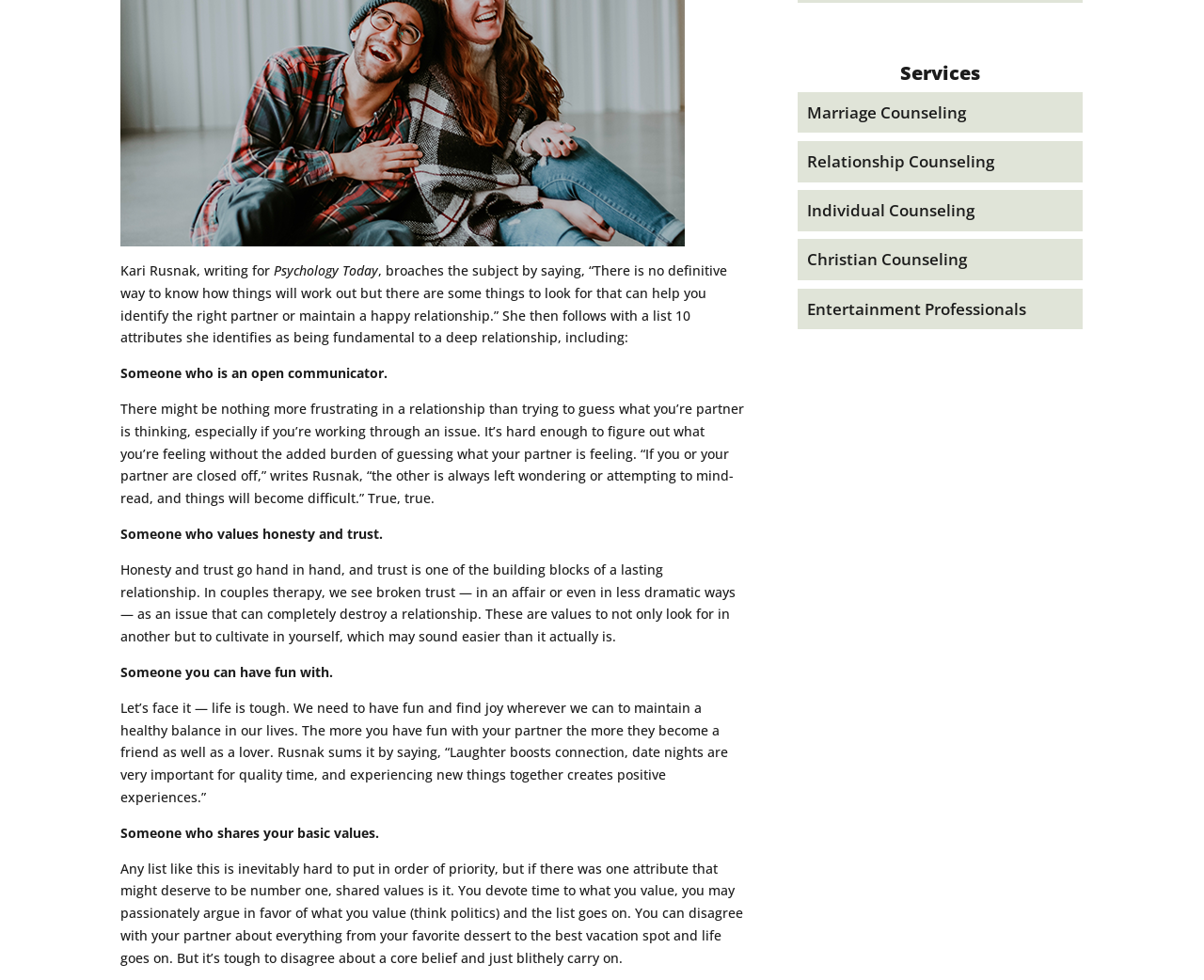Give the bounding box coordinates for the element described as: "Individual Counseling".

[0.67, 0.204, 0.81, 0.226]